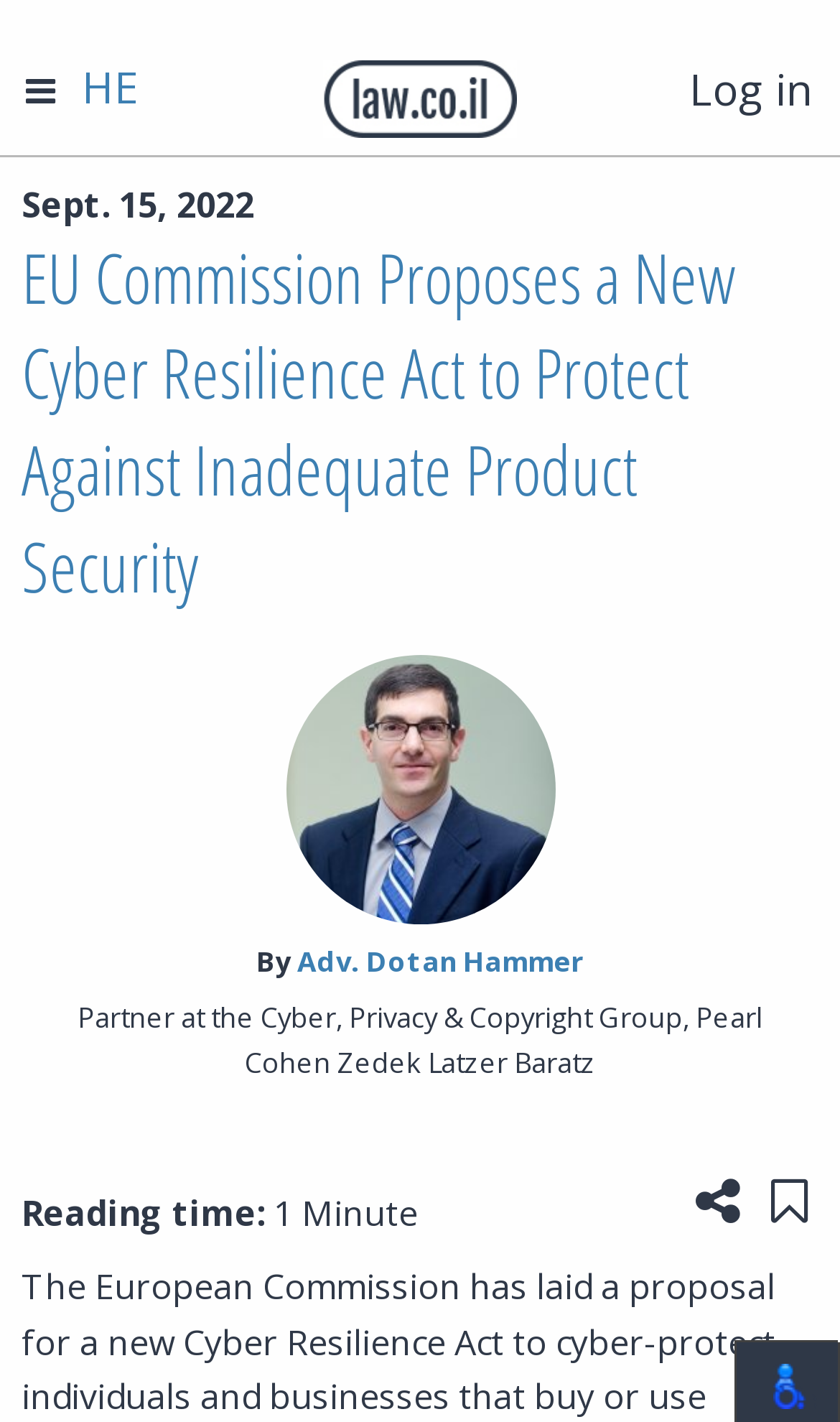Give a one-word or short phrase answer to this question: 
What is the purpose of the 'Share this page' button?

To share the page